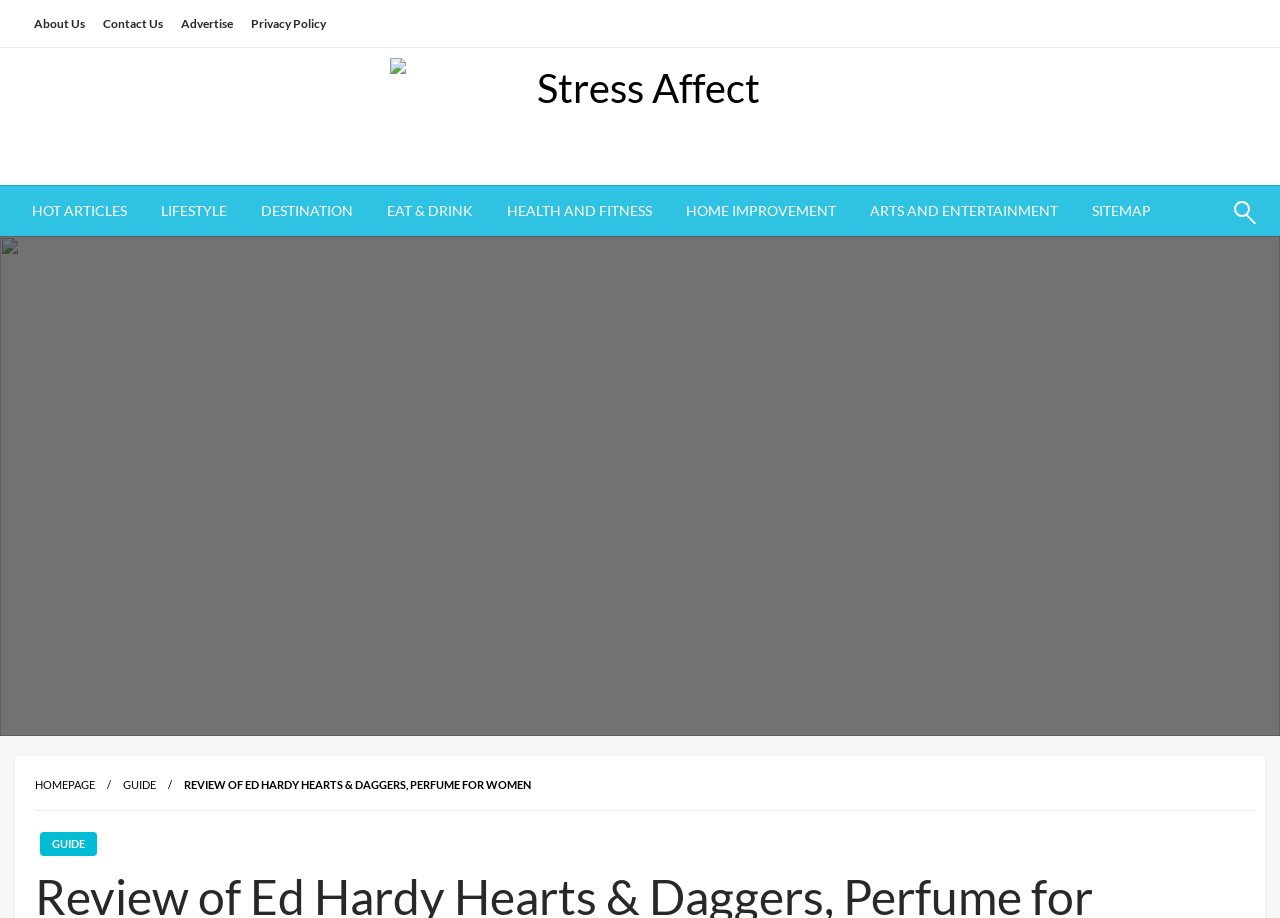Produce a meticulous description of the webpage.

The webpage is a review of Ed Hardy Hearts & Daggers perfume for women. At the top, there are several links to different sections of the website, including "About Us", "Contact Us", "Advertise", and "Privacy Policy". 

Below these links, there is a section with a heading "Stress Affect" accompanied by an image and a link to "Stress Affect". To the right of this section, there is a static text "Building the Nation". 

A horizontal menubar is located below, with 8 menu items: "HOT ARTICLES", "LIFESTYLE", "DESTINATION", "EAT & DRINK", "HEALTH AND FITNESS", "HOME IMPROVEMENT", "ARTS AND ENTERTAINMENT", and "SITEMAP". Each menu item has a corresponding link.

On the right side of the page, there is a search bar with a "Search" button. 

At the bottom of the page, there are several links, including "HOMEPAGE", "GUIDE", and a strong heading "Review of Ed Hardy Hearts & Daggers, Perfume for Women". This heading is repeated as a static text. There is also another "GUIDE" link at the very bottom of the page.

The main content of the webpage, which is the review of the perfume, is not explicitly described in the accessibility tree, but it is likely located below the heading and above the bottom links.